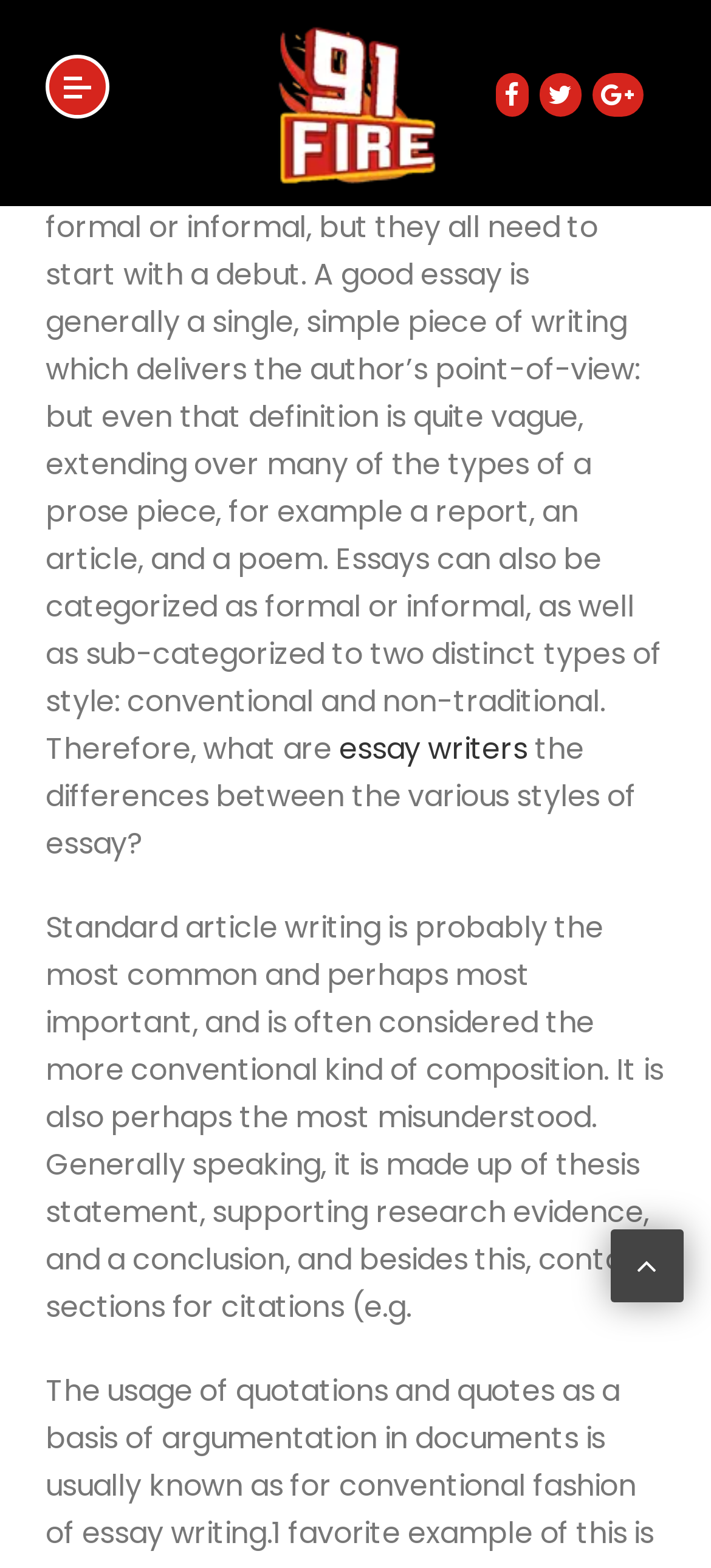Give an in-depth explanation of the webpage layout and content.

The webpage is about essays, specifically a guide to writing the best essay possible. At the top left, there is a link with no text, followed by a link with the text "Fire 91" which is accompanied by an image with the same text. To the right of these links, there are three more links with icons represented by Unicode characters.

Below these links, there is a block of text that explains what essays are, stating that they can be formal or informal and need to start with a debut. This text is divided into three paragraphs, with the first paragraph explaining the general concept of essays, the second paragraph discussing how essays can be categorized, and the third paragraph delving deeper into the structure of standard article writing.

Within the second paragraph, there is a link with the text "essay writers". The text surrounding this link discusses the differences between various styles of essays. At the bottom right, there is another link with no text. Overall, the webpage appears to be an informative resource for individuals looking to learn about essays and how to write them effectively.